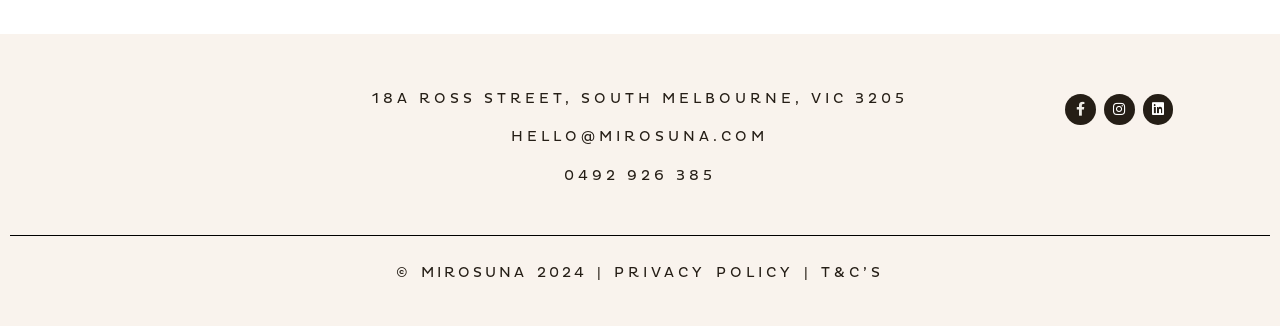Please specify the coordinates of the bounding box for the element that should be clicked to carry out this instruction: "view Facebook page". The coordinates must be four float numbers between 0 and 1, formatted as [left, top, right, bottom].

[0.832, 0.289, 0.856, 0.383]